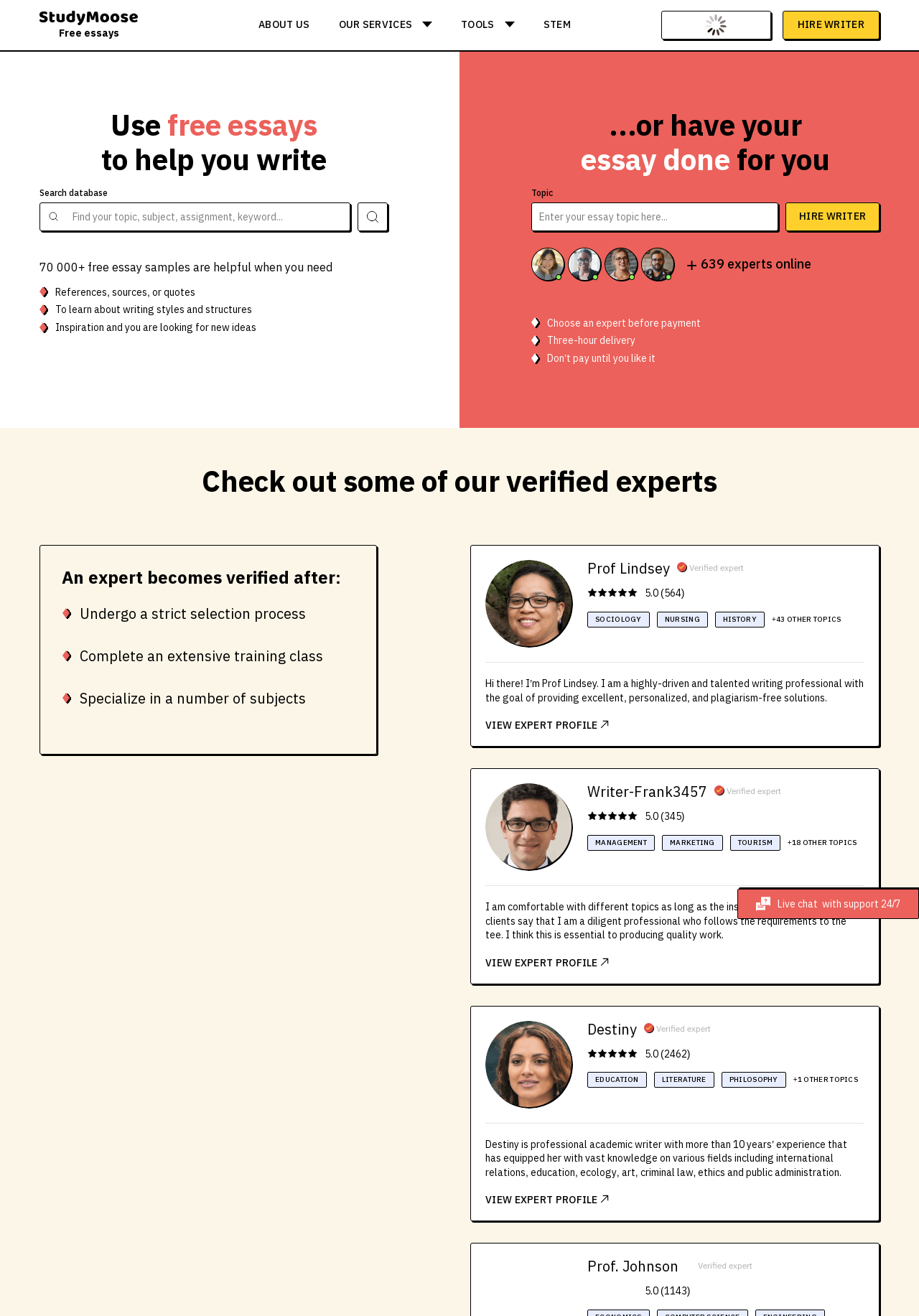Determine the bounding box coordinates of the area to click in order to meet this instruction: "View expert profile".

[0.528, 0.546, 0.662, 0.556]